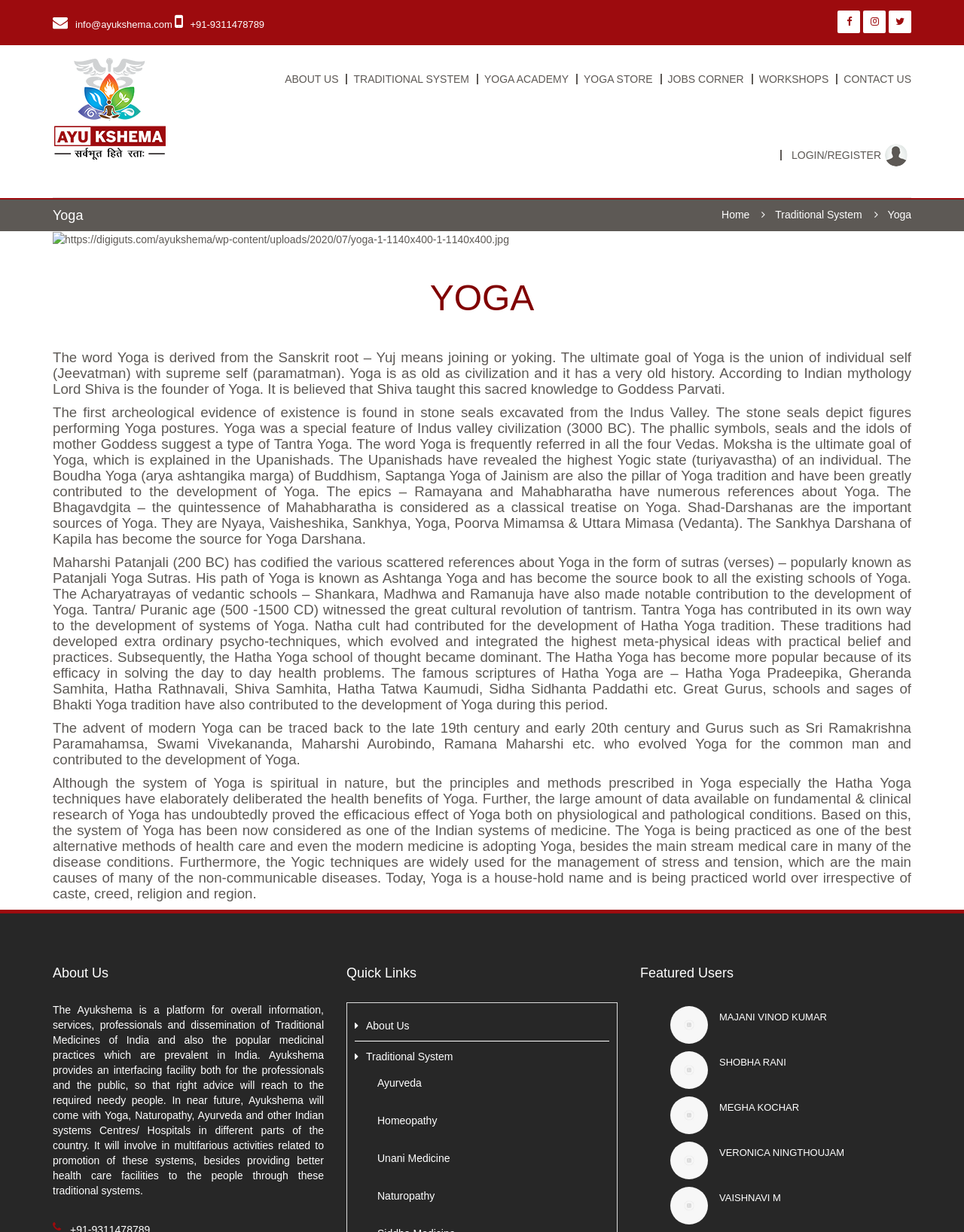Give the bounding box coordinates for the element described by: "Contact us".

[0.875, 0.058, 0.945, 0.07]